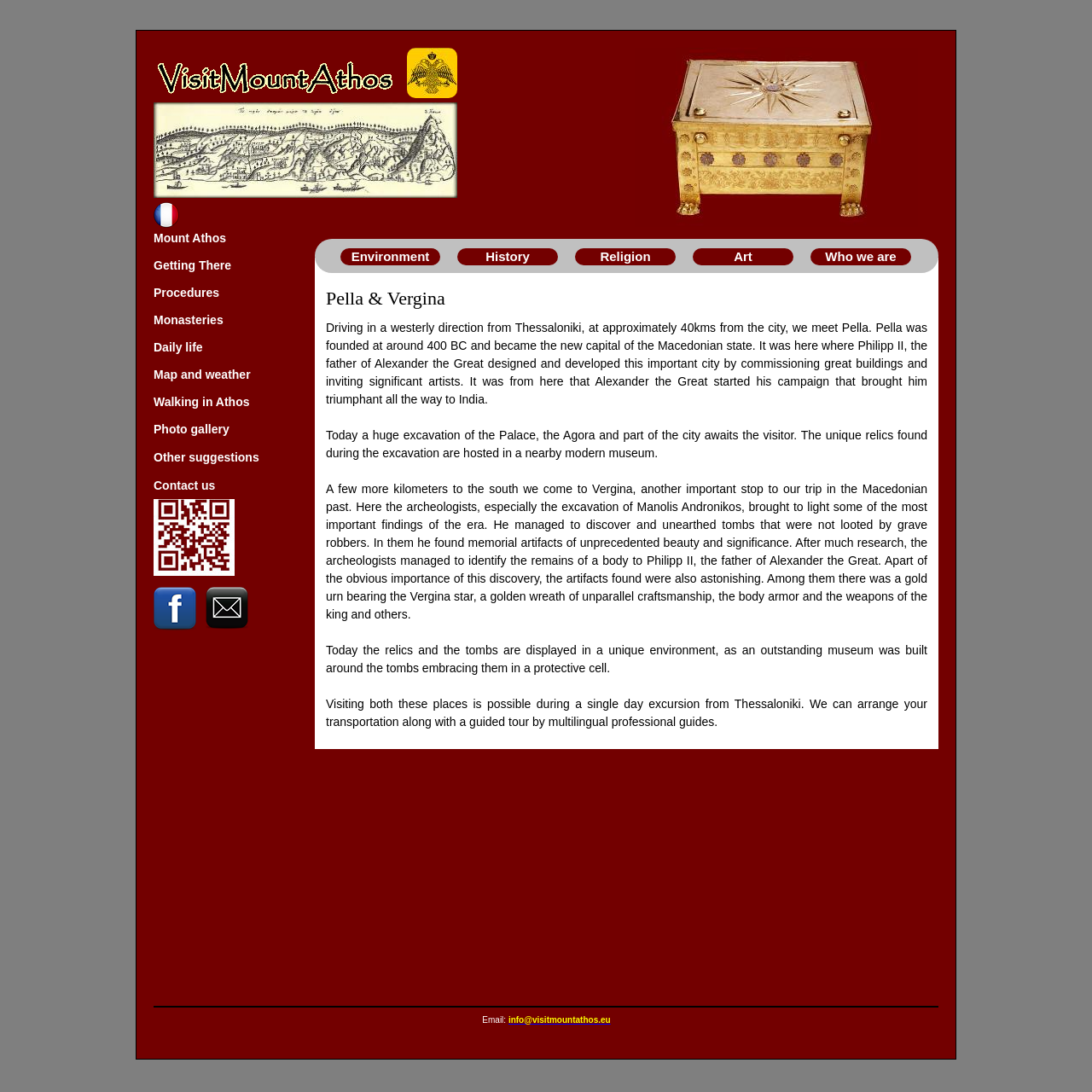Respond to the question below with a single word or phrase:
What is the significance of Vergina?

Tombs of Philipp II